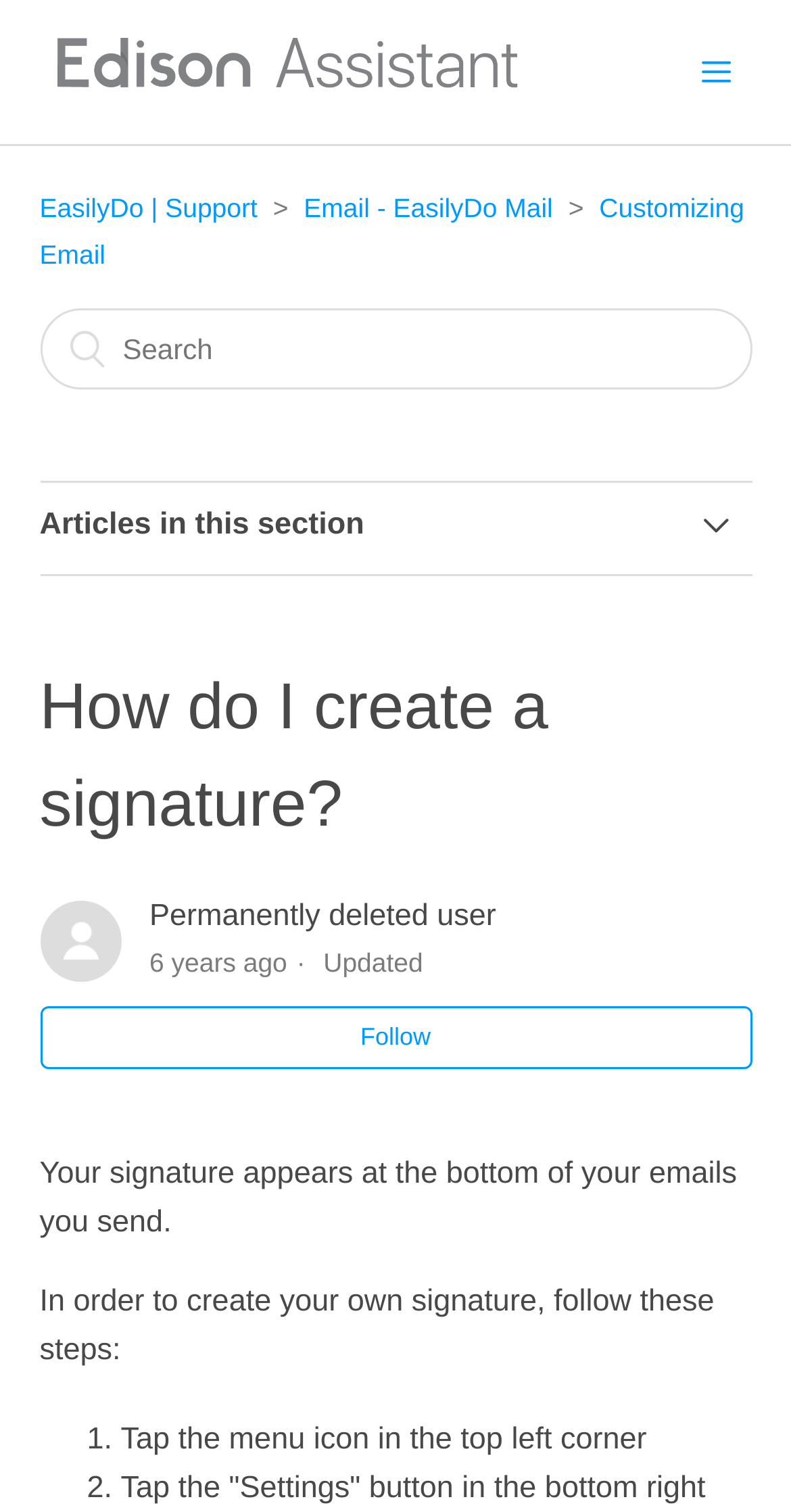Using the element description: "What are my Snooze options?", determine the bounding box coordinates for the specified UI element. The coordinates should be four float numbers between 0 and 1, [left, top, right, bottom].

[0.05, 0.554, 0.95, 0.611]